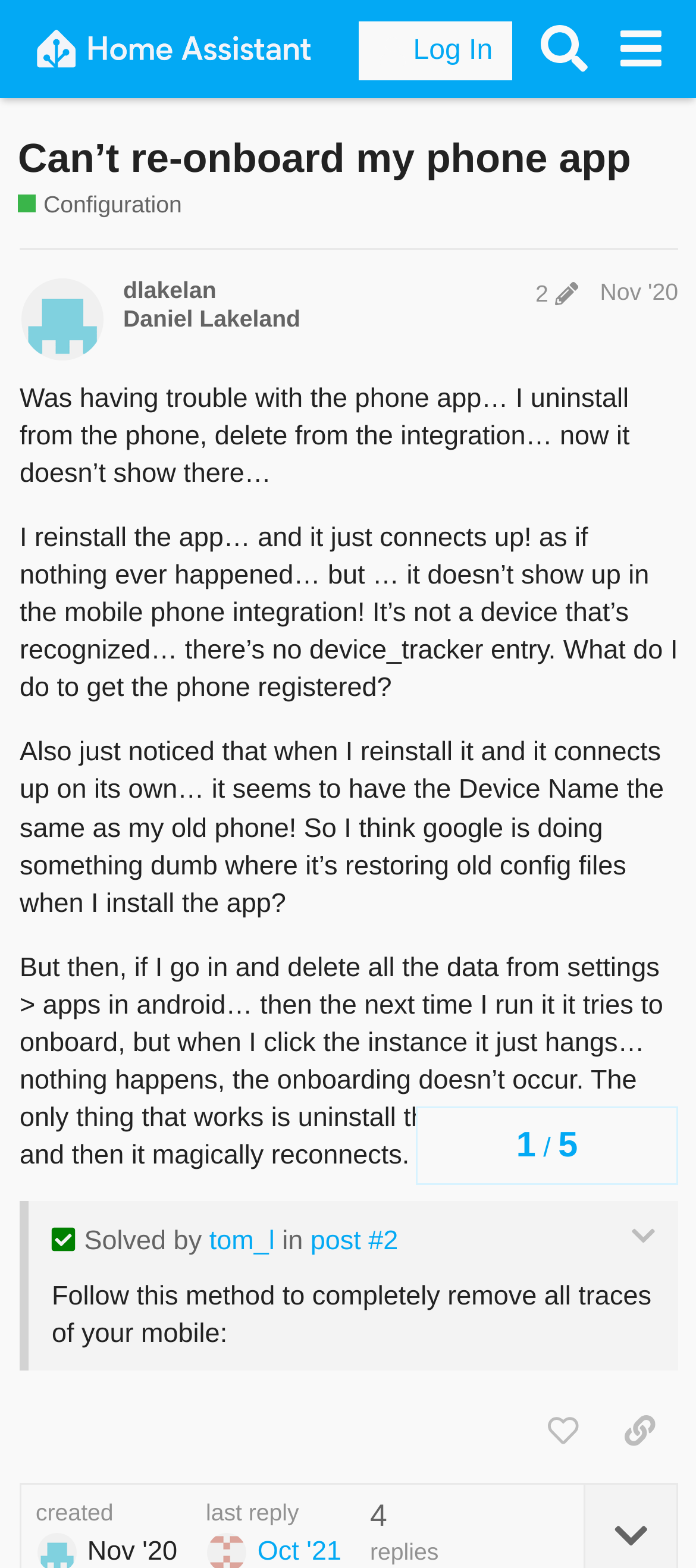What is the user's issue with the phone app?
Please answer the question as detailed as possible based on the image.

The user is experiencing an issue with re-onboarding the phone app, specifically that it doesn't show up in the mobile phone integration, and there's no device_tracker entry. The user has tried uninstalling and reinstalling the app, but the issue persists.